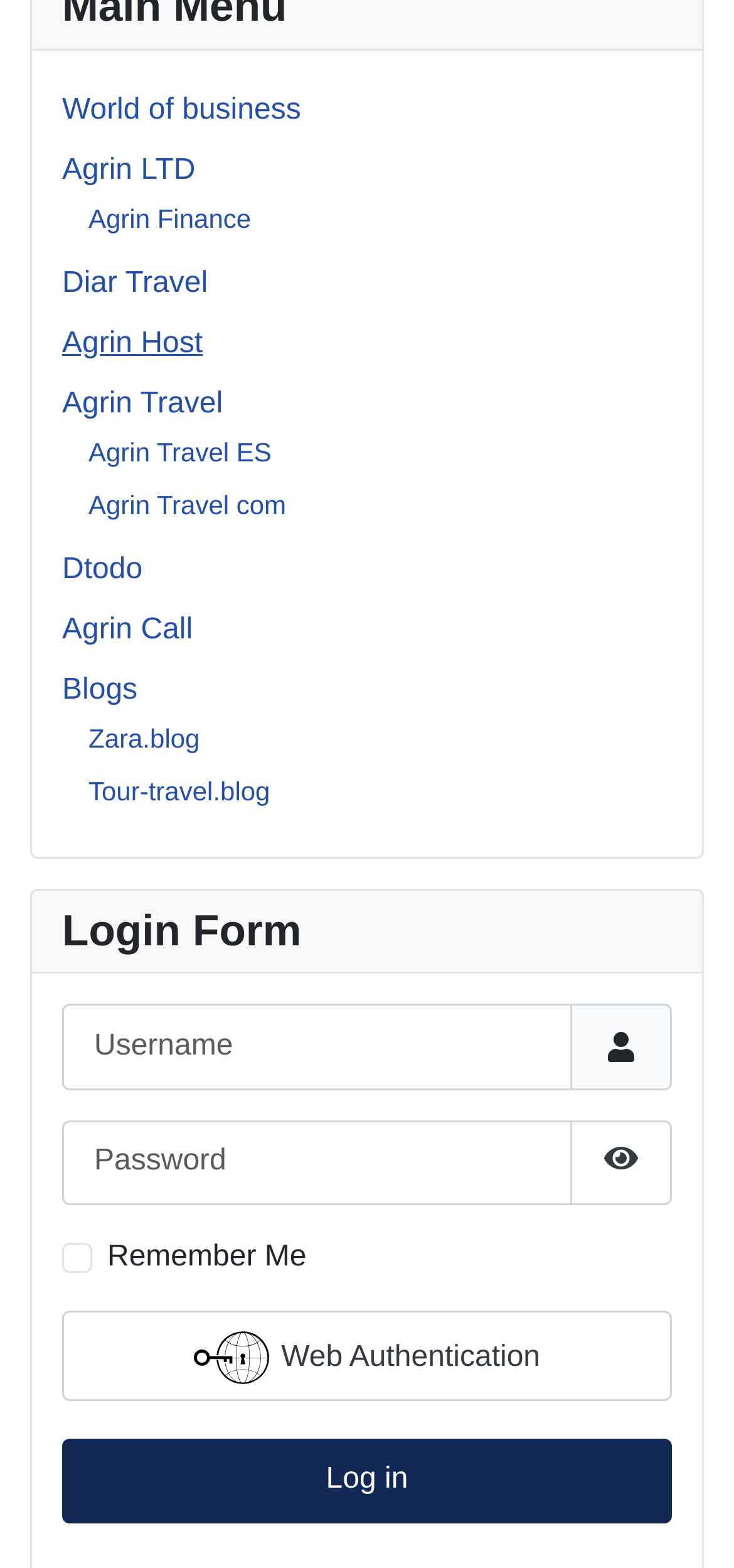Please identify the bounding box coordinates of the area I need to click to accomplish the following instruction: "Click on Log in".

[0.085, 0.917, 0.915, 0.971]